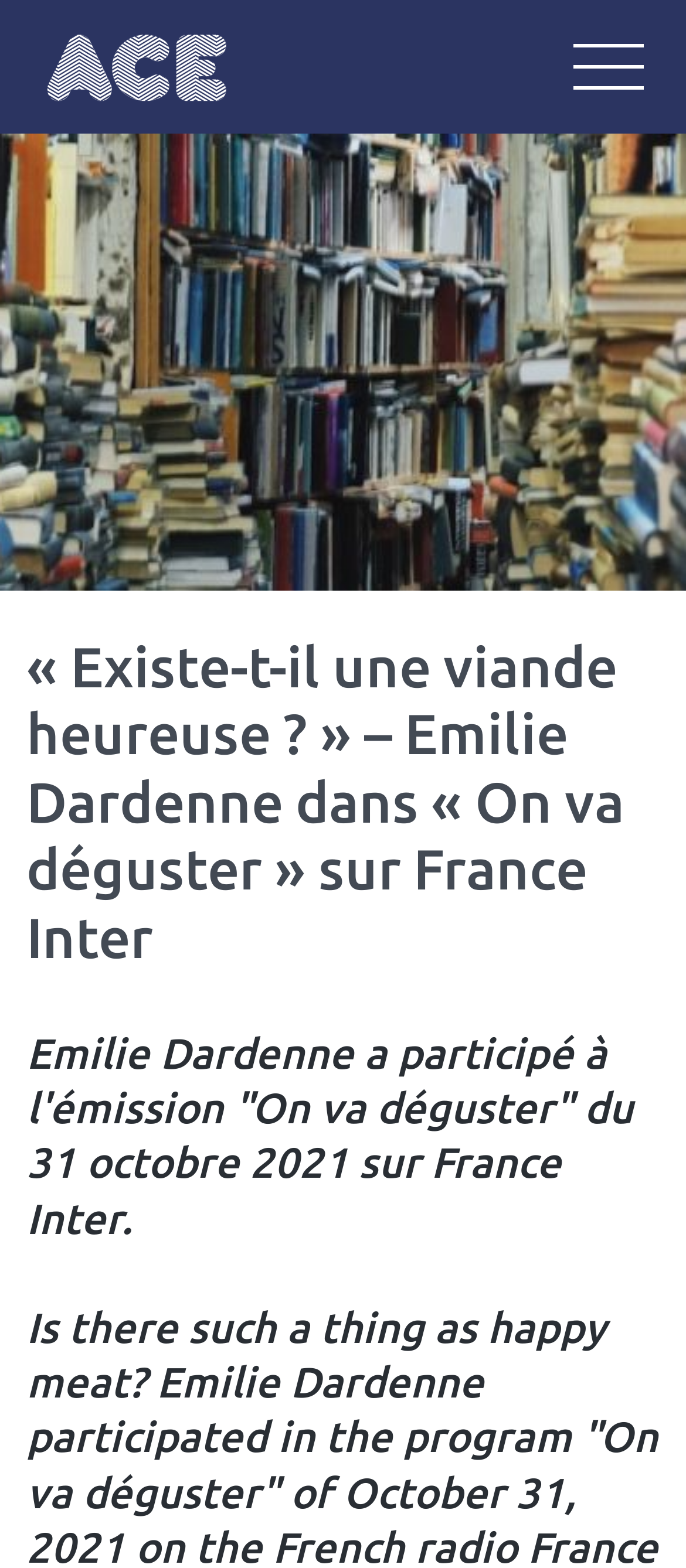Provide a comprehensive description of the webpage.

The webpage appears to be a podcast or audio episode page, with a focus on an interview with Emilie Dardenne. At the top left, there is a link and an image, both labeled "ACE", which may be a logo or branding element. 

Below the ACE link and image, there are two headings, one also labeled "ACE" and another labeled "Anglophonie : communautés, écritures", which may be a category or tag for the episode.

On the top right, there is a button labeled "Menu", which may provide navigation options for the website.

When the "Menu" button is focused, a dropdown or submenu appears, containing a heading with the title of the episode, "« Existe-t-il une viande heureuse ? » – Emilie Dardenne dans « On va déguster » sur France Inter", and a paragraph of text summarizing the episode, which mentions Emilie Dardenne's participation in the "On va déguster" episode on France Inter radio on October 31, 2021.